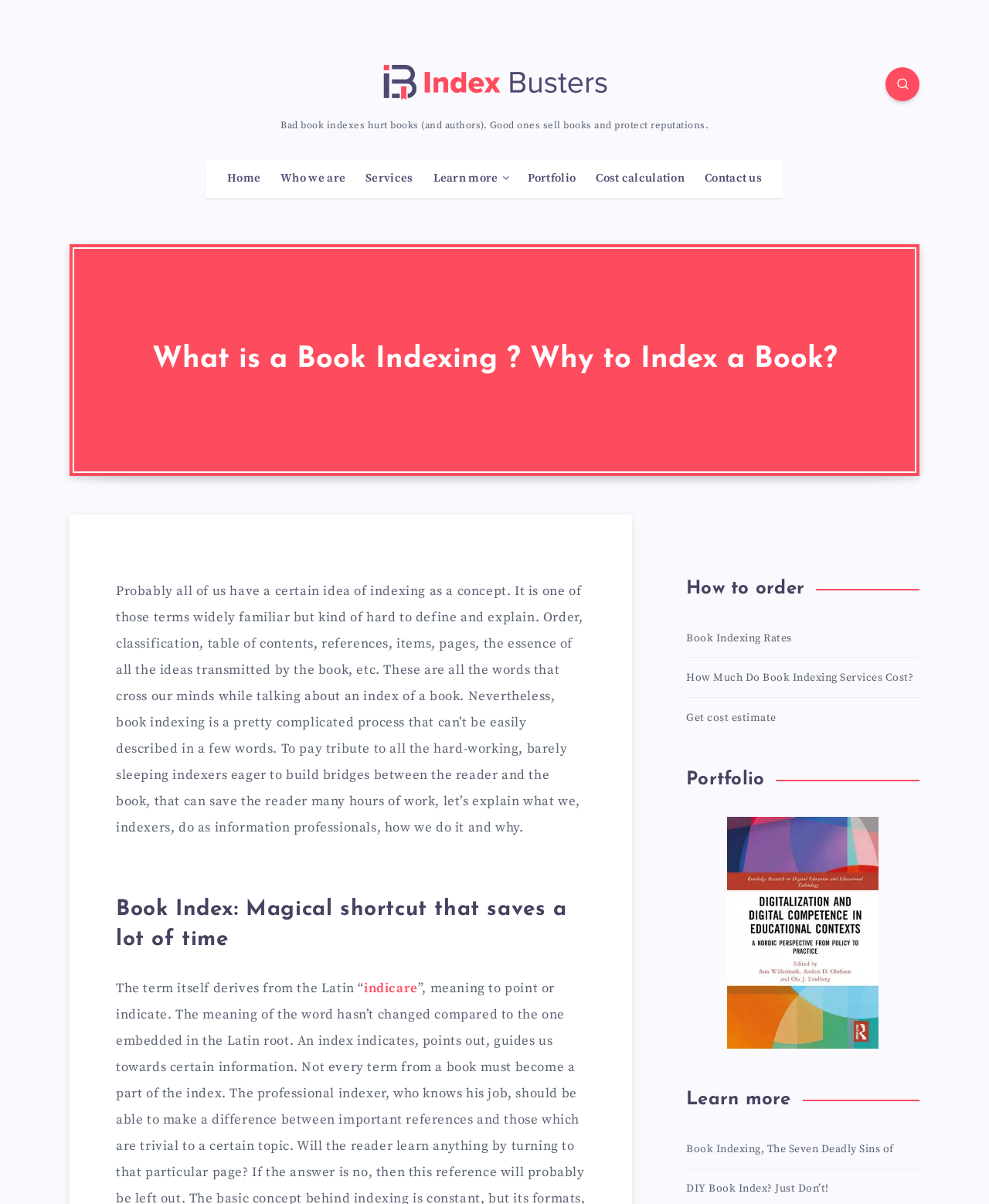Bounding box coordinates are specified in the format (top-left x, top-left y, bottom-right x, bottom-right y). All values are floating point numbers bounded between 0 and 1. Please provide the bounding box coordinate of the region this sentence describes: Services

[0.37, 0.142, 0.418, 0.154]